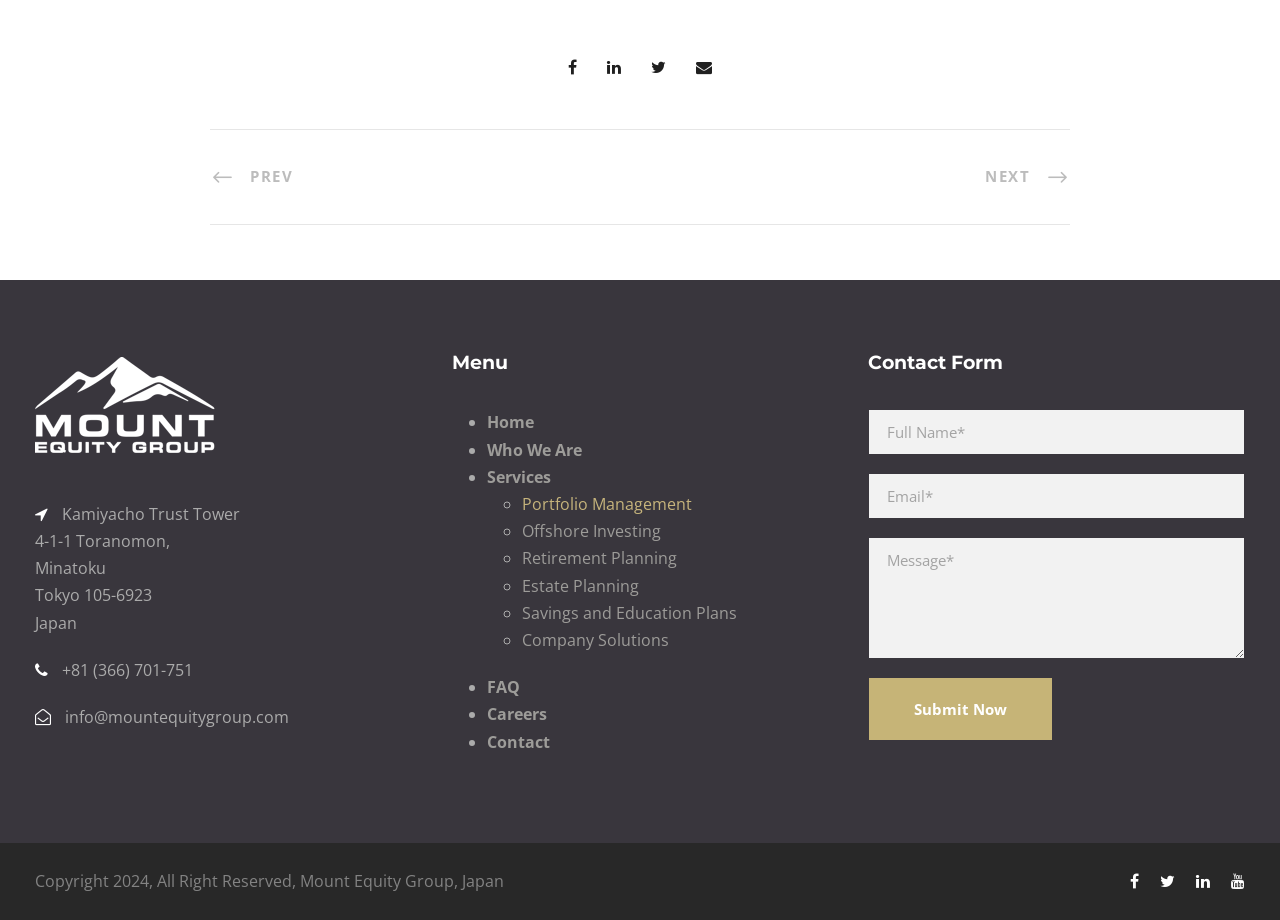Based on the visual content of the image, answer the question thoroughly: What is the phone number of Mount Equity Group Japan?

I found the phone number by examining the static text elements in the contentinfo section of the webpage, which displays the contact information of Mount Equity Group Japan.